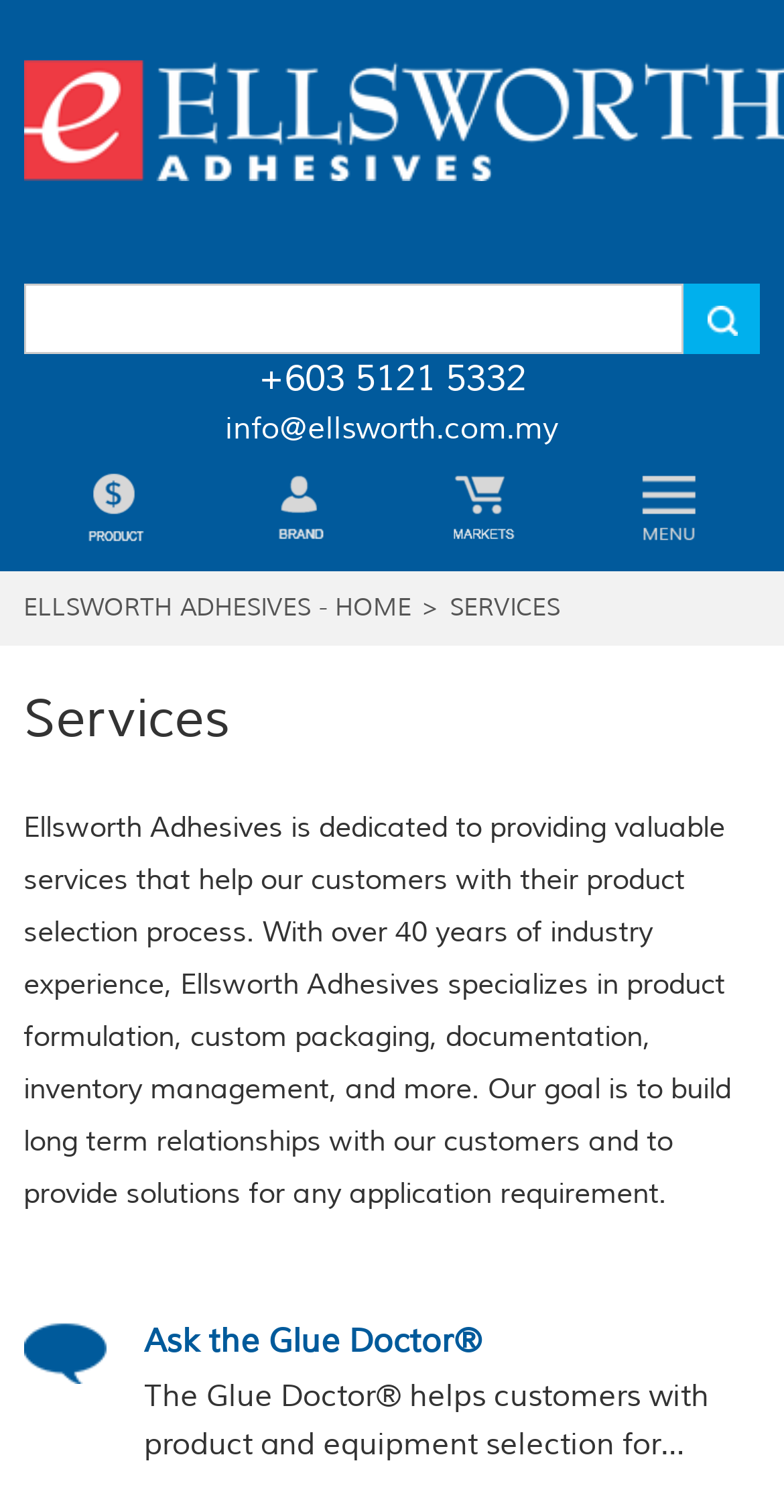Describe all visible elements and their arrangement on the webpage.

The webpage is about the services offered by Ellsworth Adhesives. At the top, there is a link on the left side, followed by a textbox. Below the textbox, there are two lines of contact information: a phone number and an email address. 

On the same horizontal level as the contact information, there are four links, each accompanied by an image. These links are positioned from left to right, with the first one starting from the left edge of the page and the last one ending near the right edge.

Below these links, there is a navigation menu with three links: "ELLSWORTH ADHESIVES - HOME" on the left, followed by a ">" symbol, and then "SERVICES" on the right.

The main content of the page is headed by a title "Services" and followed by a paragraph describing the services offered by Ellsworth Adhesives, including product formulation, custom packaging, documentation, inventory management, and more. The text occupies most of the page's width.

At the bottom of the page, there is a call-to-action text "Ask the Glue Doctor®" positioned near the center of the page.